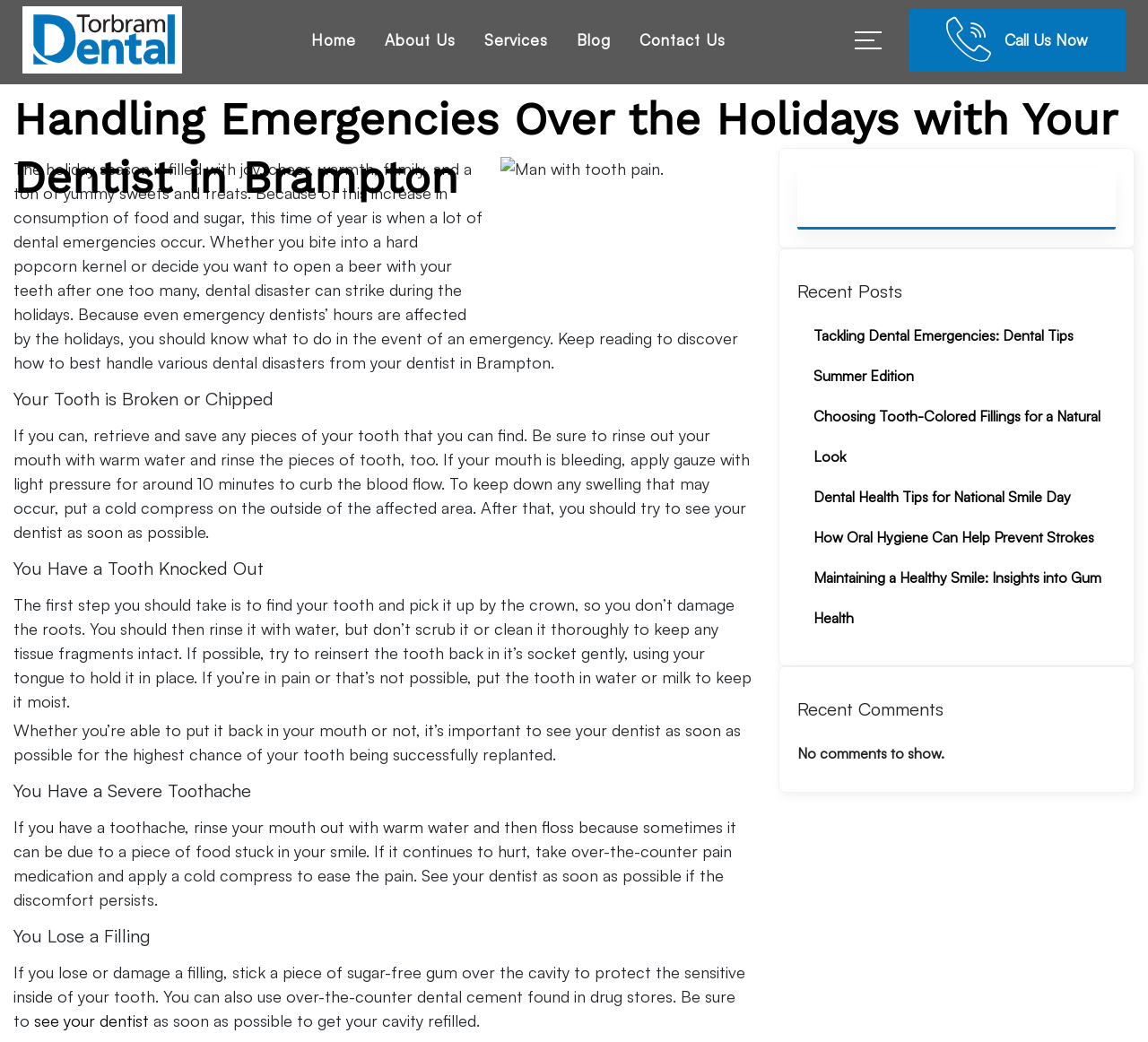Determine the bounding box coordinates of the clickable area required to perform the following instruction: "Call the dentist using the phone number". The coordinates should be represented as four float numbers between 0 and 1: [left, top, right, bottom].

[0.791, 0.008, 0.98, 0.068]